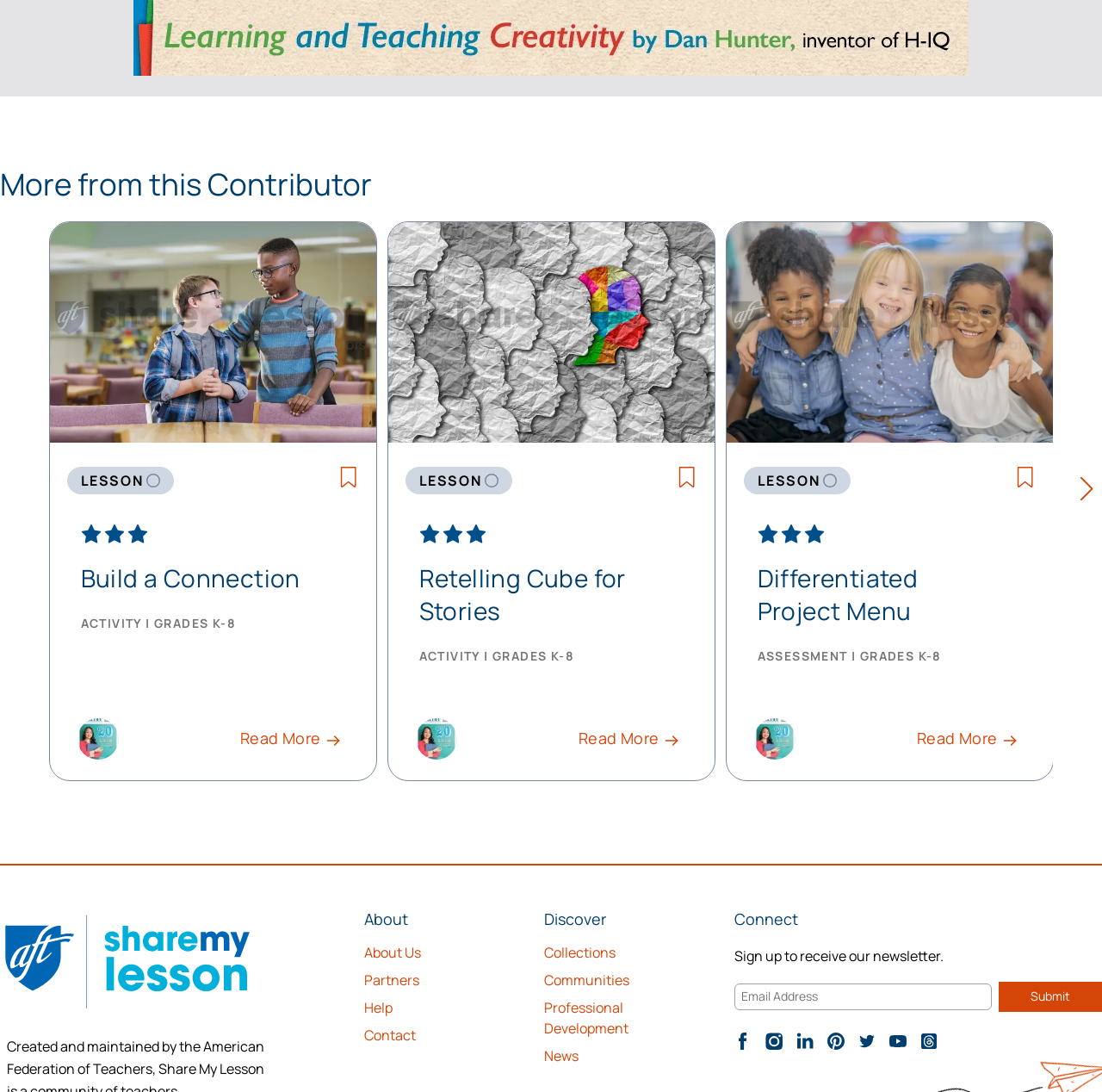Determine the bounding box coordinates for the area that should be clicked to carry out the following instruction: "Click the 'Next slide' button".

[0.981, 0.433, 1.0, 0.468]